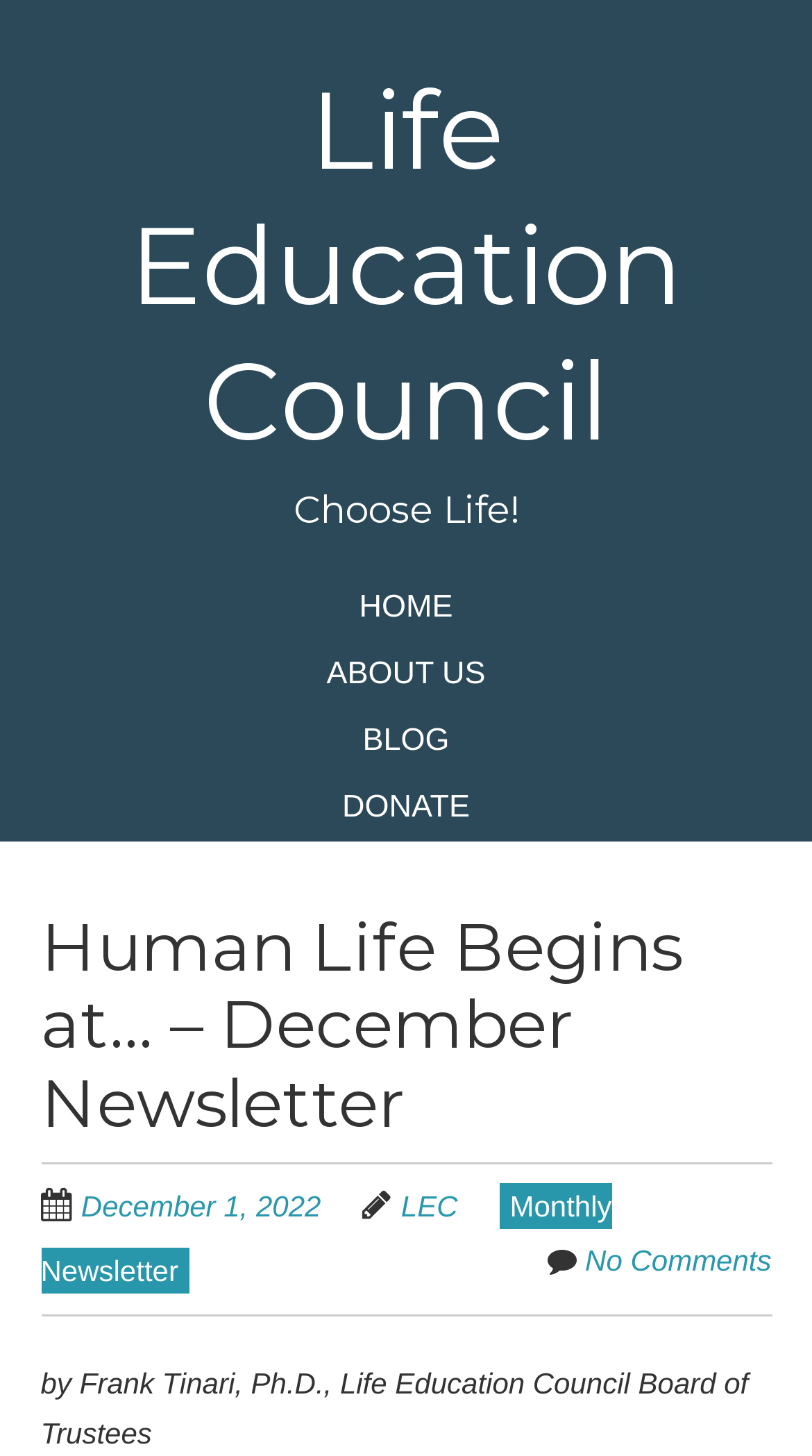What is the date of the newsletter?
Analyze the image and provide a thorough answer to the question.

The date of the newsletter can be found in the link element 'December 1, 2022' which is located in the main content area of the webpage.